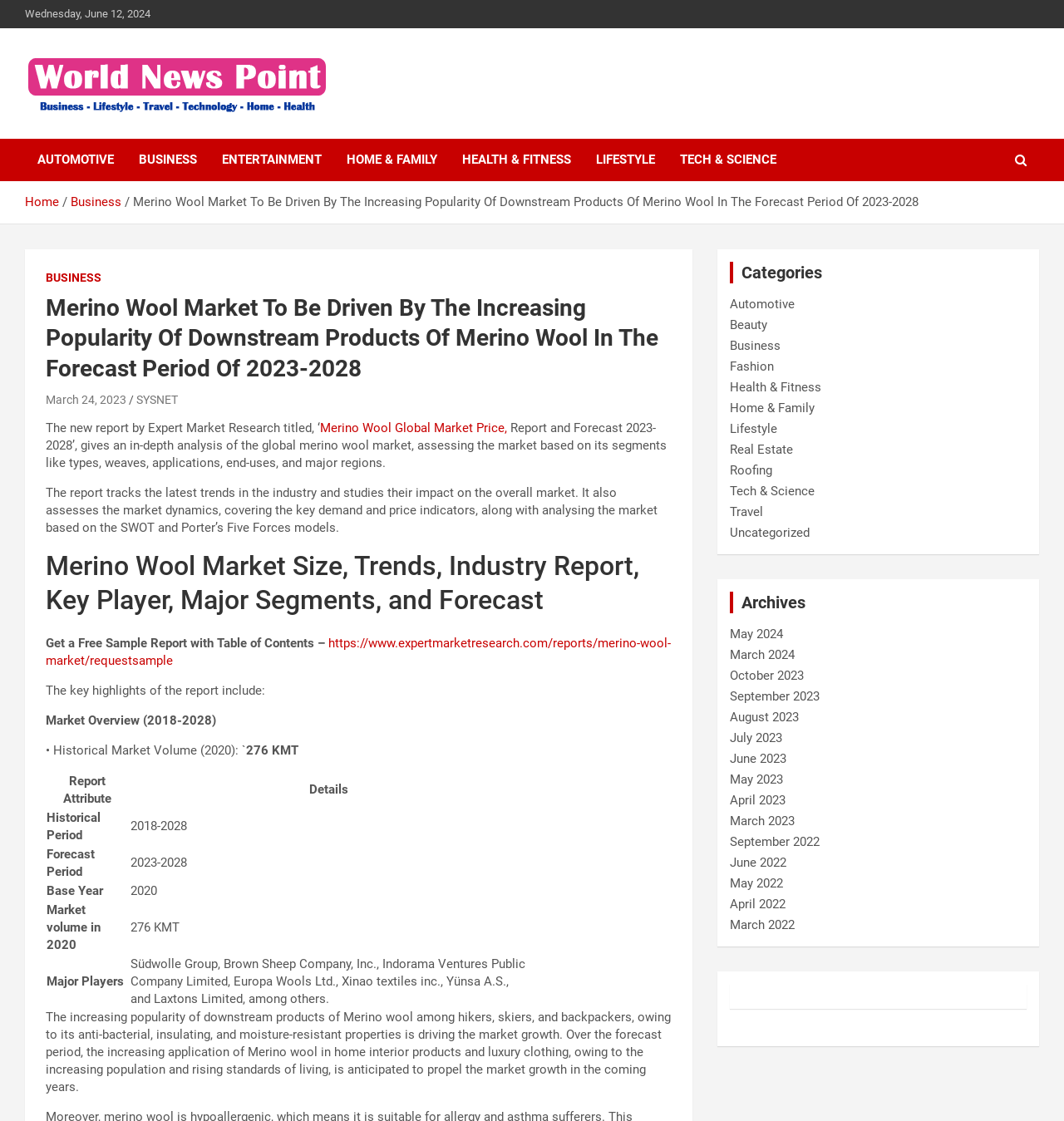Provide the bounding box coordinates for the UI element that is described by this text: "Home & Family". The coordinates should be in the form of four float numbers between 0 and 1: [left, top, right, bottom].

[0.686, 0.357, 0.766, 0.371]